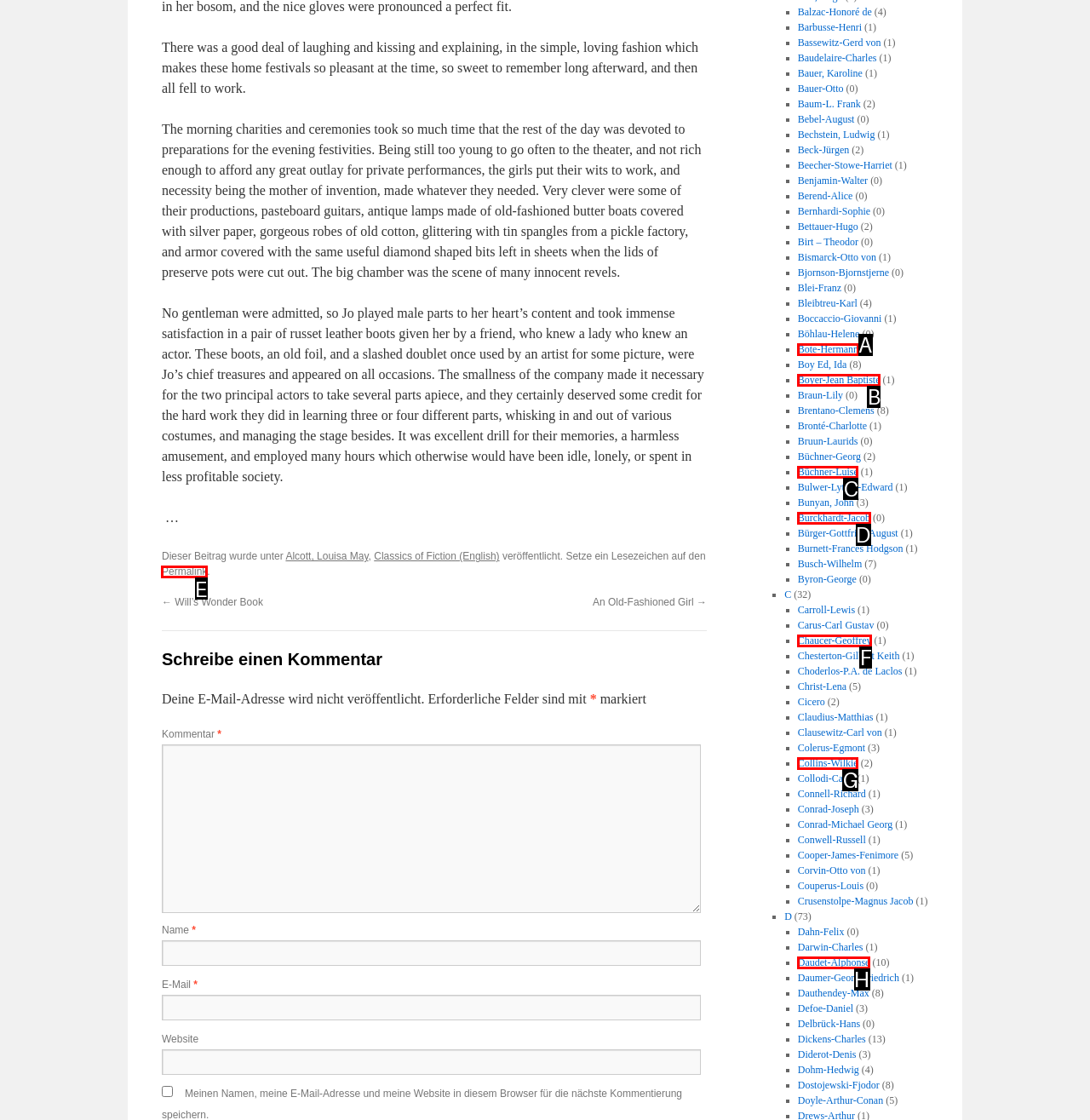Out of the given choices, which letter corresponds to the UI element required to Click on the link 'Permalink'? Answer with the letter.

E